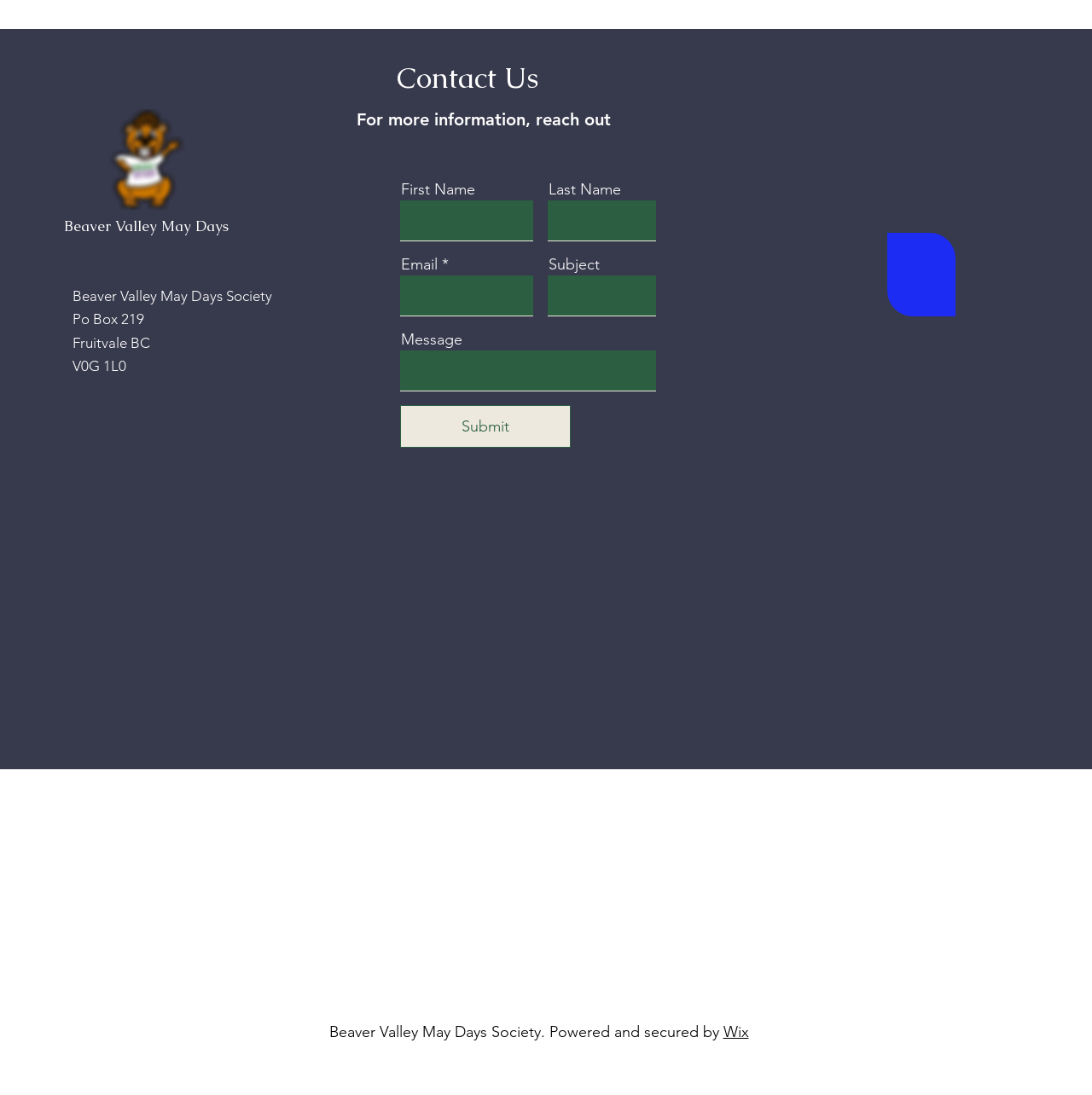What is the location of the organization?
Look at the image and respond with a single word or a short phrase.

Fruitvale BC